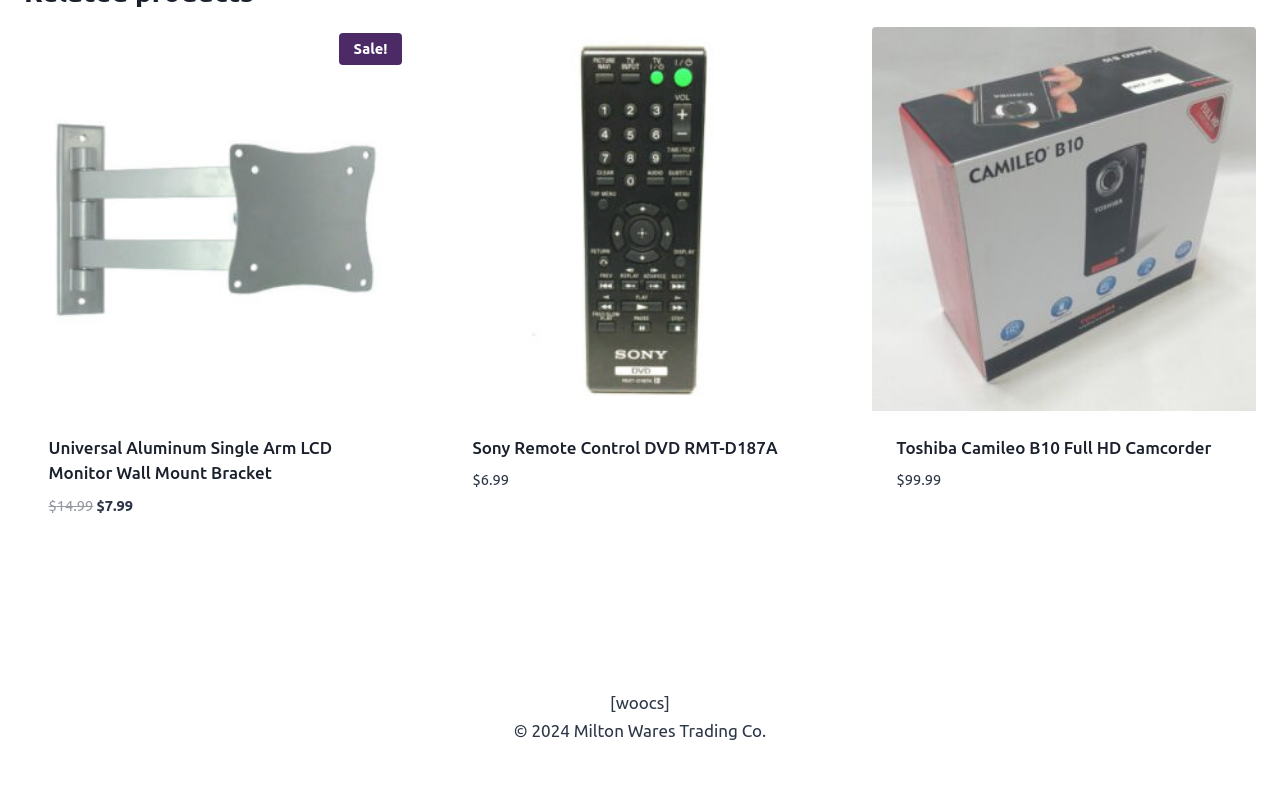Bounding box coordinates are specified in the format (top-left x, top-left y, bottom-right x, bottom-right y). All values are floating point numbers bounded between 0 and 1. Please provide the bounding box coordinate of the region this sentence describes: name="s" placeholder="Search …"

None